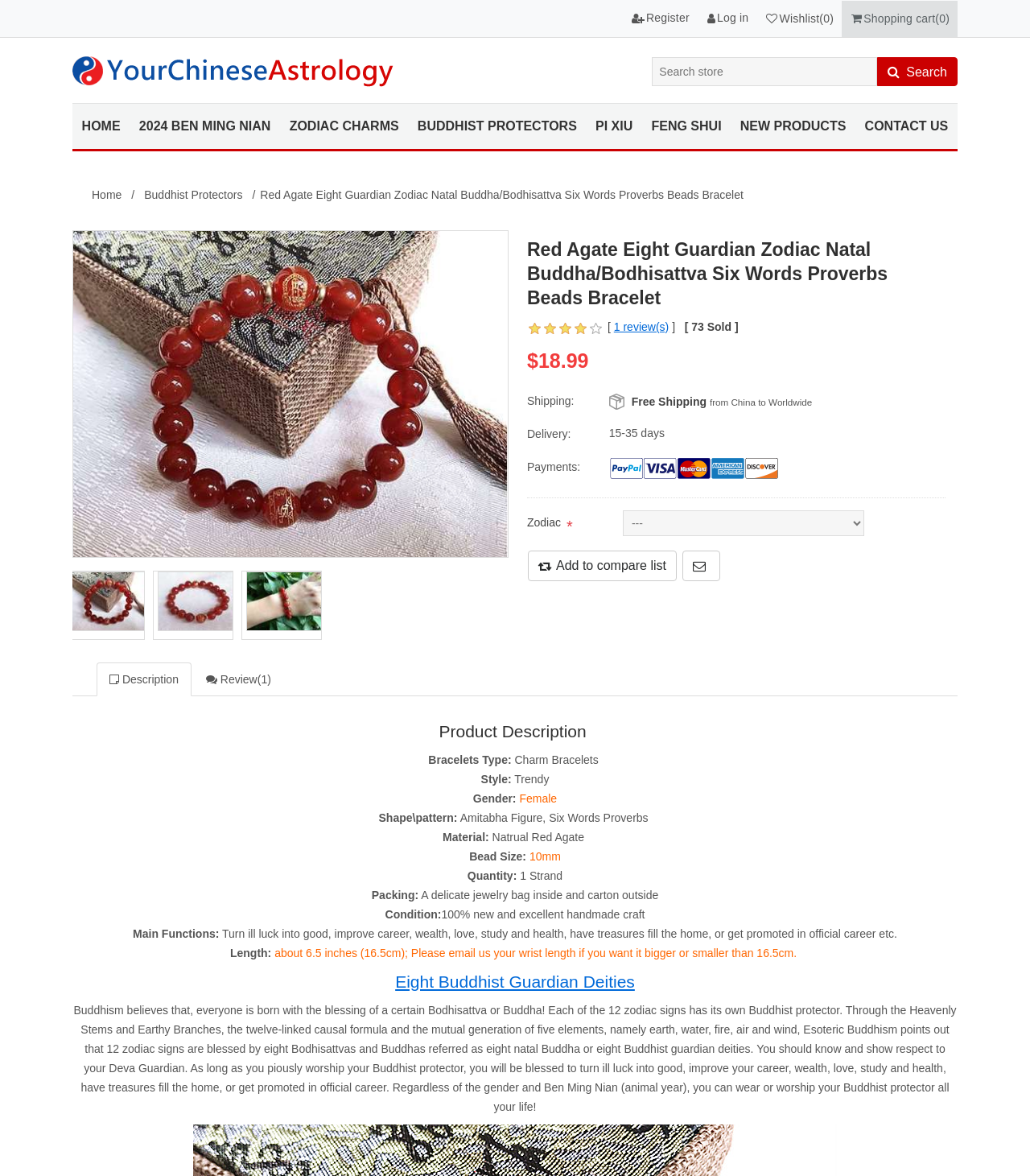Given the description Eight Buddhist Guardian Deities, predict the bounding box coordinates of the UI element. Ensure the coordinates are in the format (top-left x, top-left y, bottom-right x, bottom-right y) and all values are between 0 and 1.

[0.384, 0.827, 0.616, 0.842]